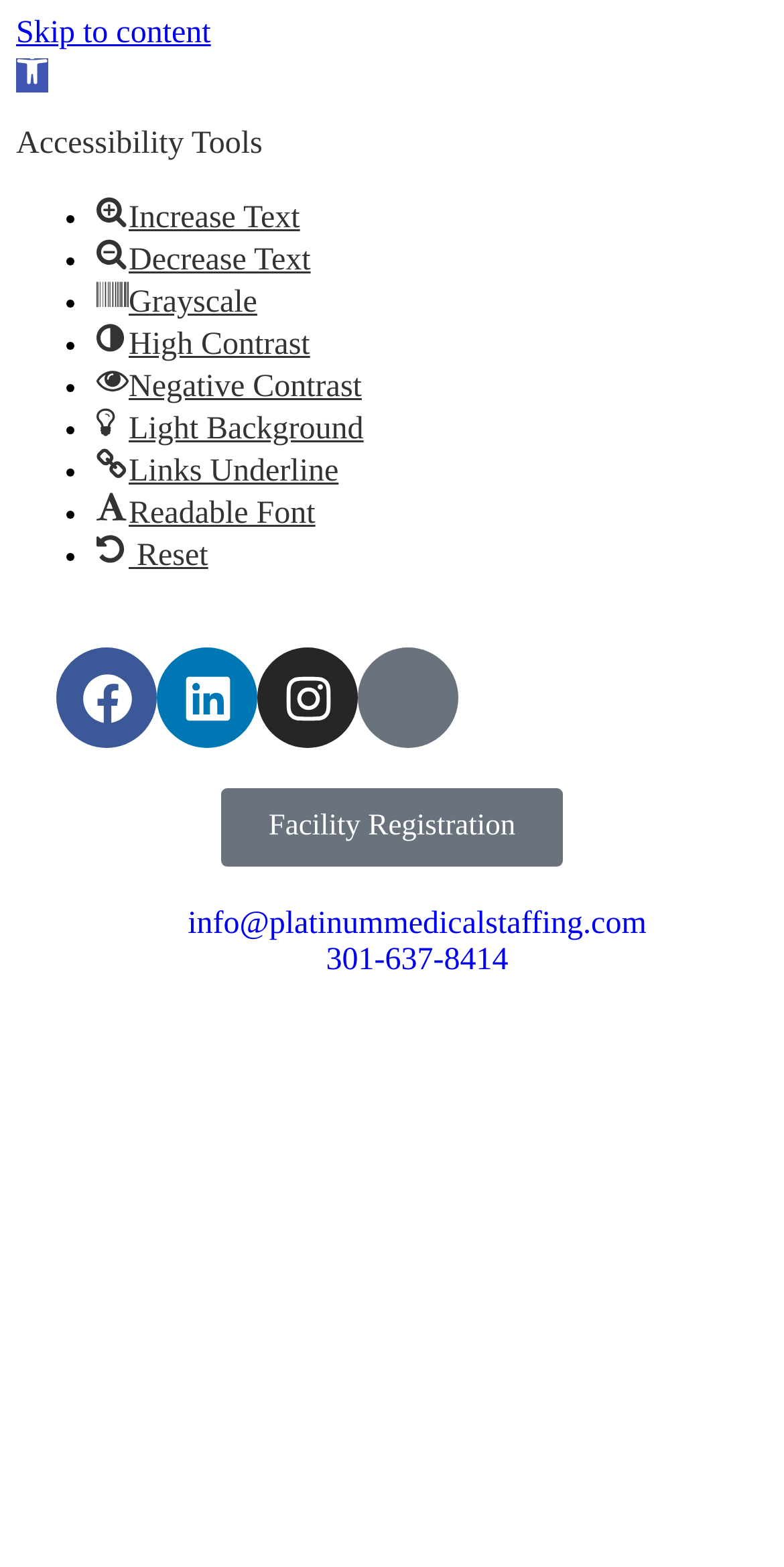Offer an in-depth caption of the entire webpage.

The webpage is about Medical Staffing Service in Maryland, specializing in providing jobs and assignments to medical professionals. 

At the top left corner, there is a "Skip to content" link, followed by an "Open toolbar Accessibility Tools" button with an associated image. Below these elements, there are several accessibility options, including buttons to increase or decrease text size, change to grayscale or high contrast, and more. These buttons are accompanied by corresponding images and are arranged horizontally, separated by list markers.

On the right side of the page, there are three links: "info@platinummedicalstaffing.com", "301-637-8414", and "Facility Registration". 

At the bottom of the page, there are social media links, including Facebook, Linkedin, Instagram, and Md-tiktok, each accompanied by an image.